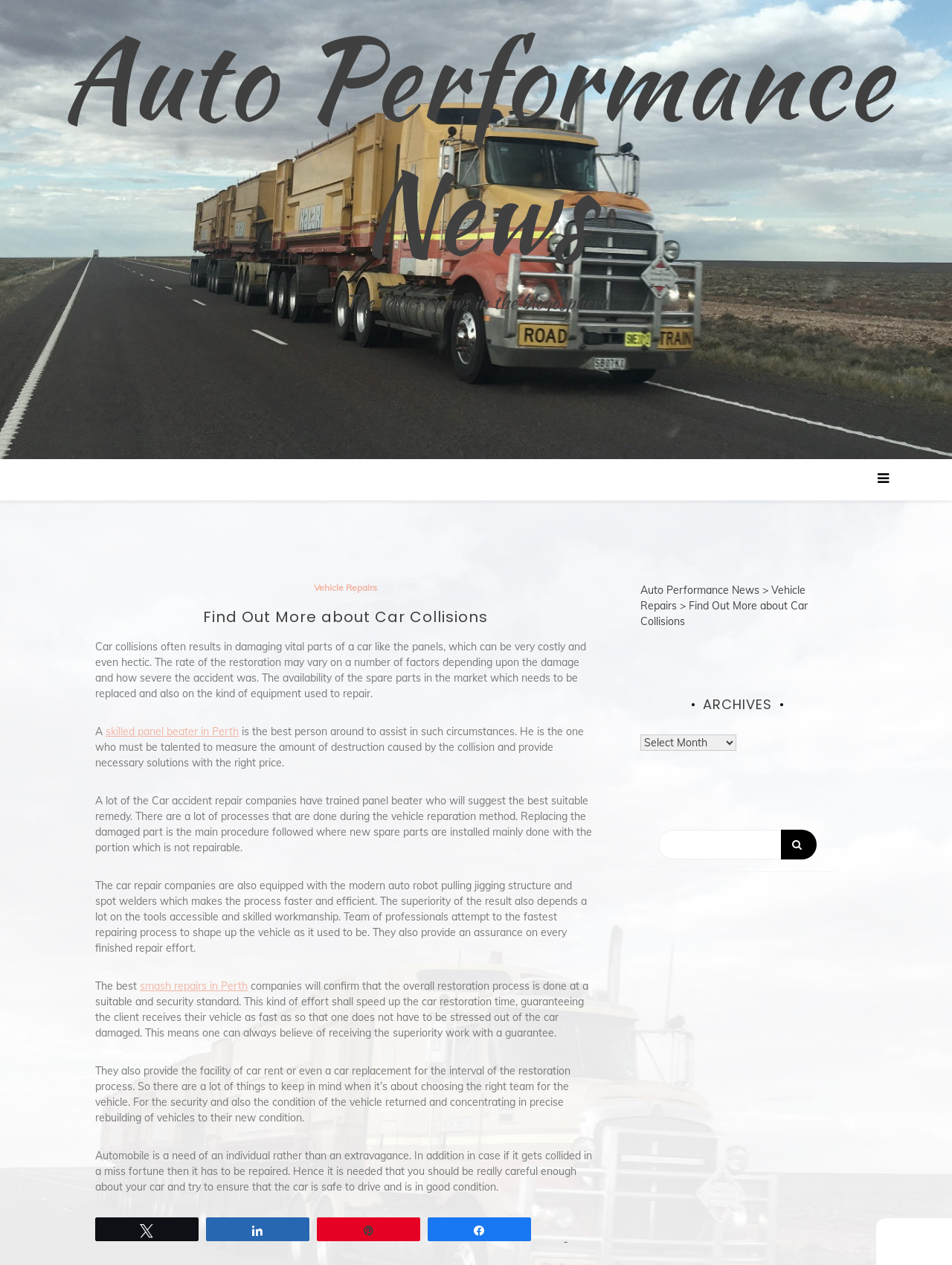Determine the bounding box for the described HTML element: "Proudly powered by WordPress". Ensure the coordinates are four float numbers between 0 and 1 in the format [left, top, right, bottom].

[0.258, 0.942, 0.418, 0.954]